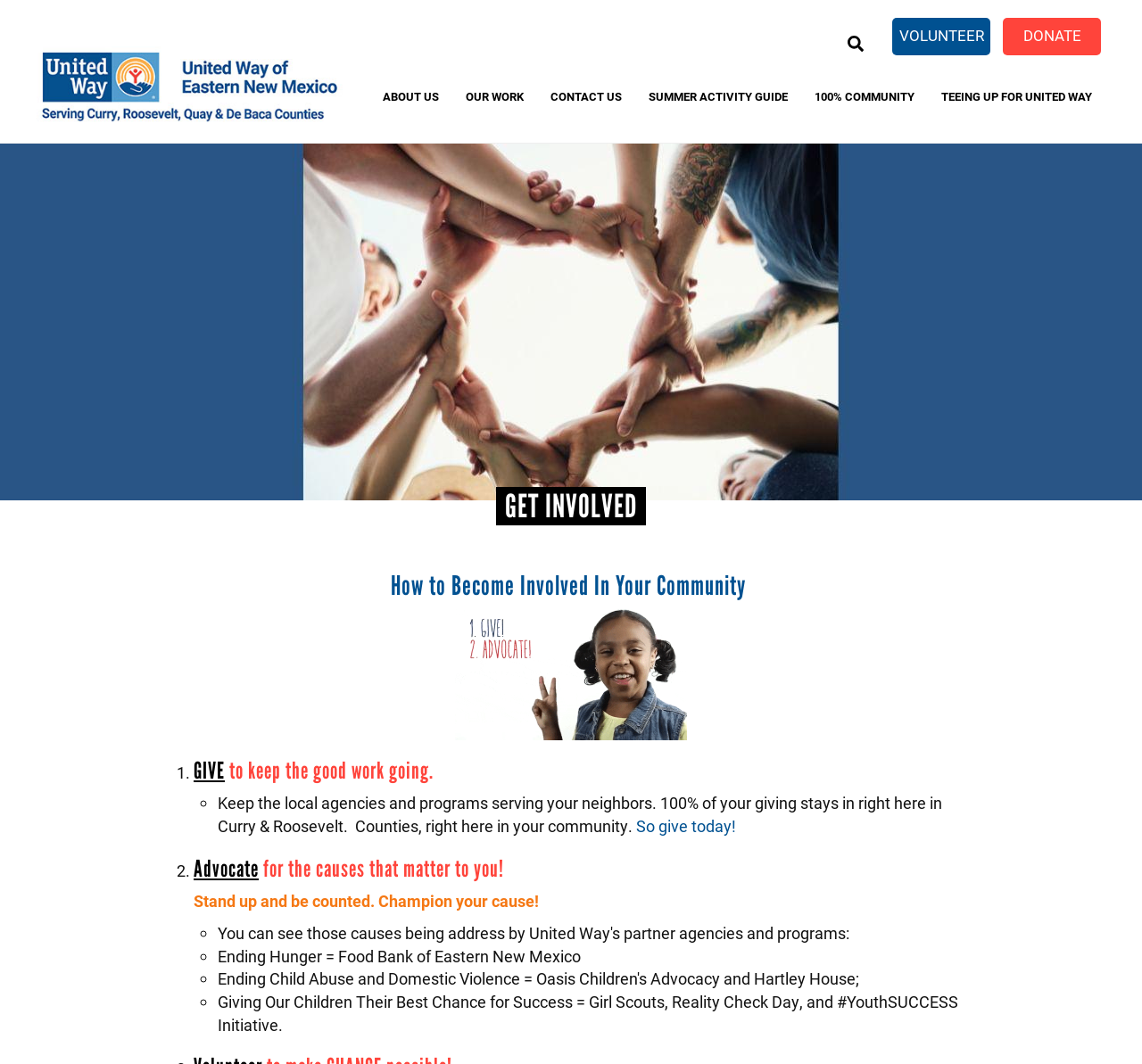What is the main topic of this webpage?
From the screenshot, supply a one-word or short-phrase answer.

Get Involved